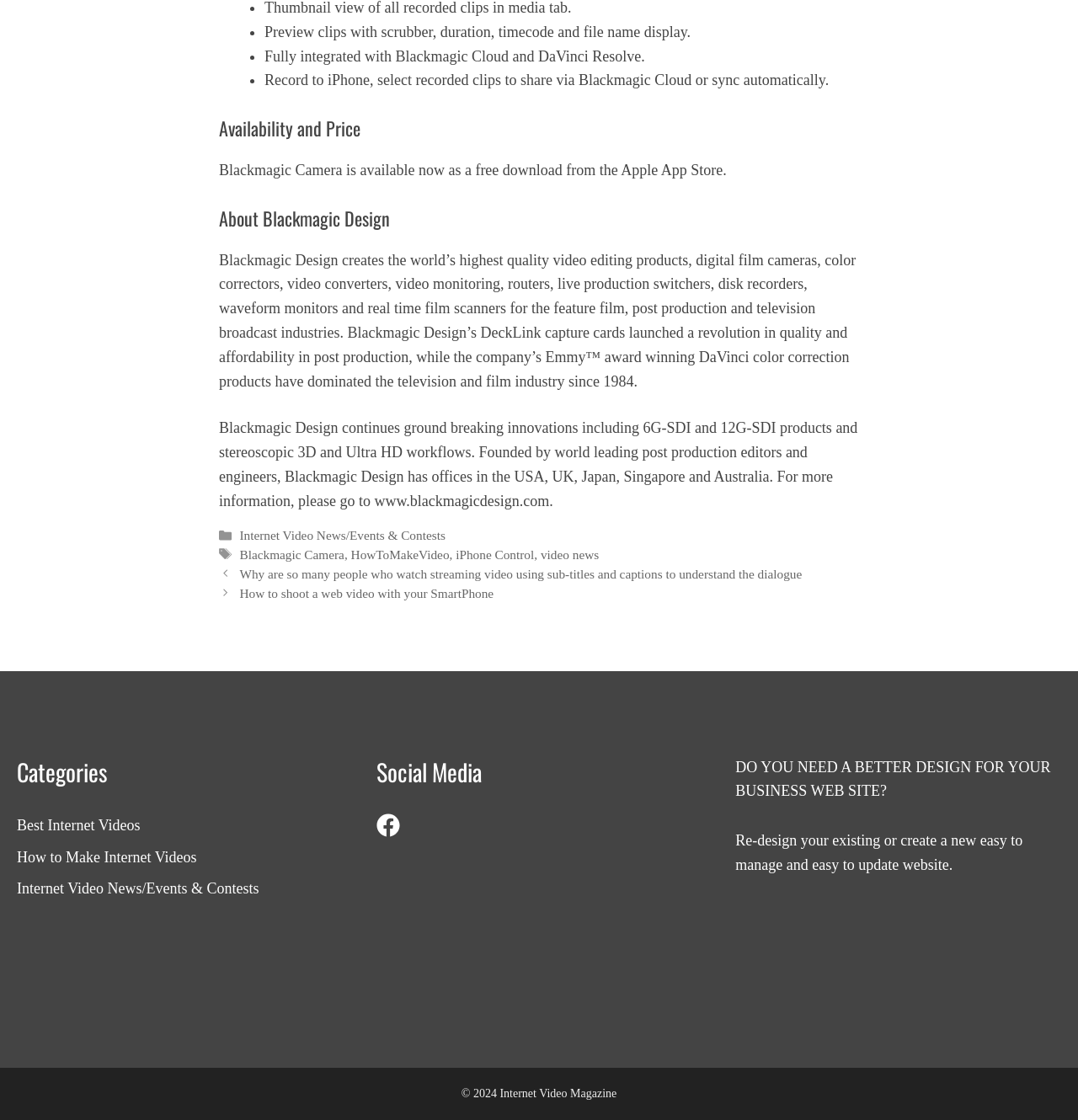Find the bounding box of the element with the following description: "HowToMakeVideo". The coordinates must be four float numbers between 0 and 1, formatted as [left, top, right, bottom].

[0.325, 0.489, 0.417, 0.501]